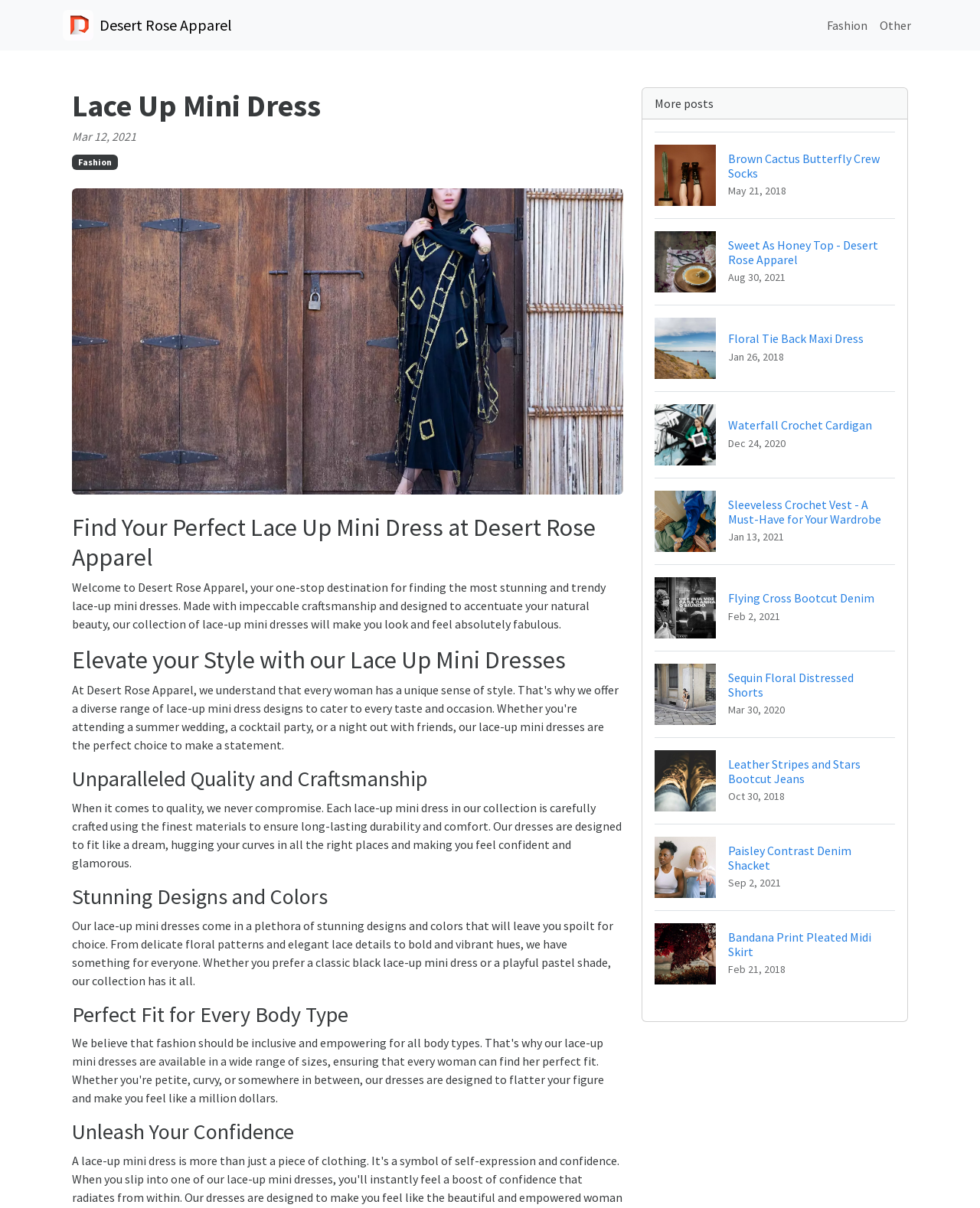How many posts are listed below the main content?
Refer to the screenshot and deliver a thorough answer to the question presented.

I counted the number of links below the main content, starting from 'Brown Cactus Butterfly Crew Socks May 21, 2018' to 'Bandana Print Pleated Midi Skirt Feb 21, 2018'. There are 9 links in total, which suggests that there are 9 posts listed.